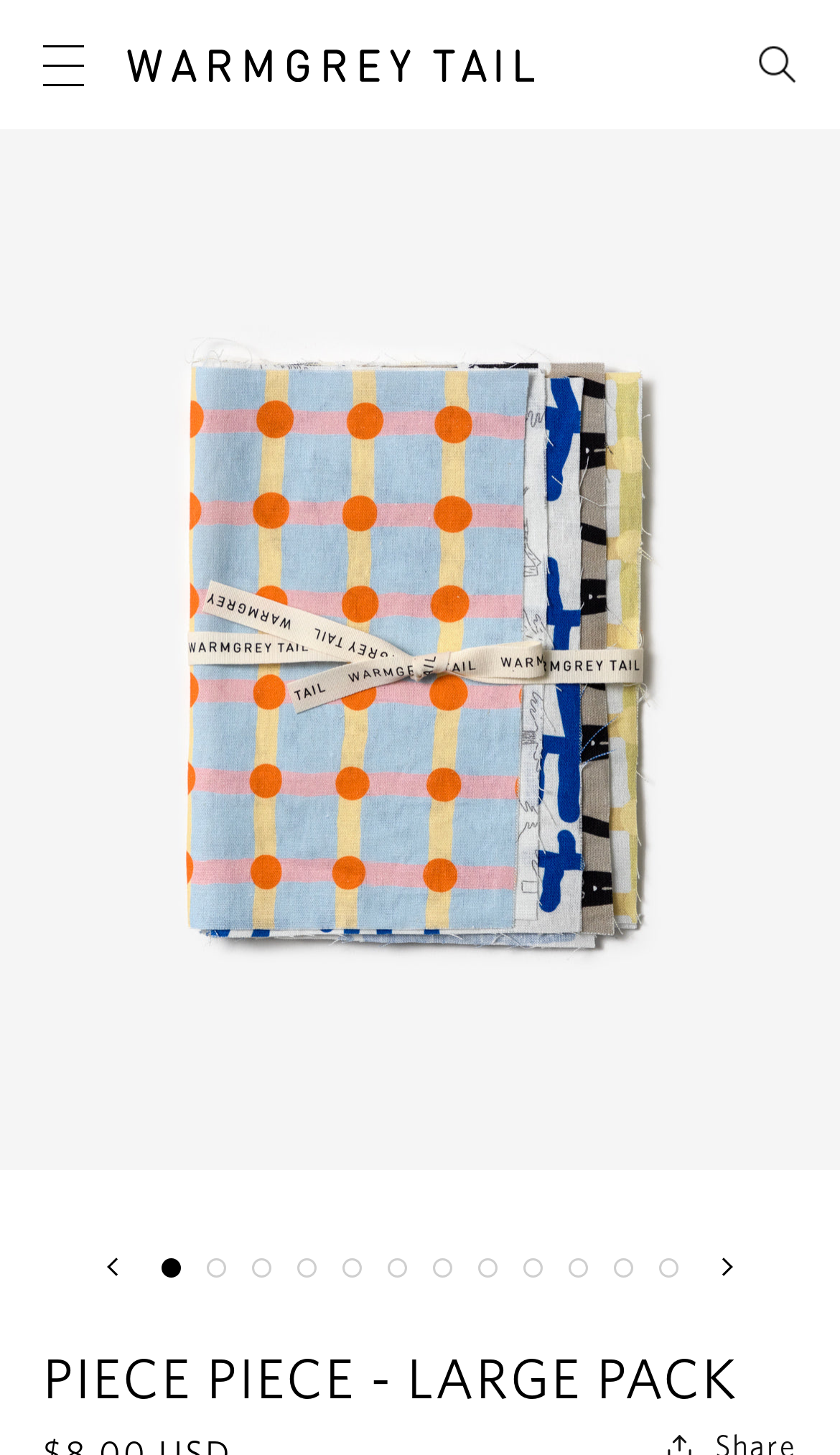Provide the bounding box coordinates for the UI element that is described as: "set up a private hike".

None